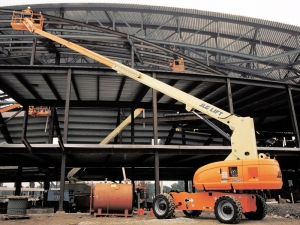What is being constructed in the background?
Based on the screenshot, provide a one-word or short-phrase response.

A facility